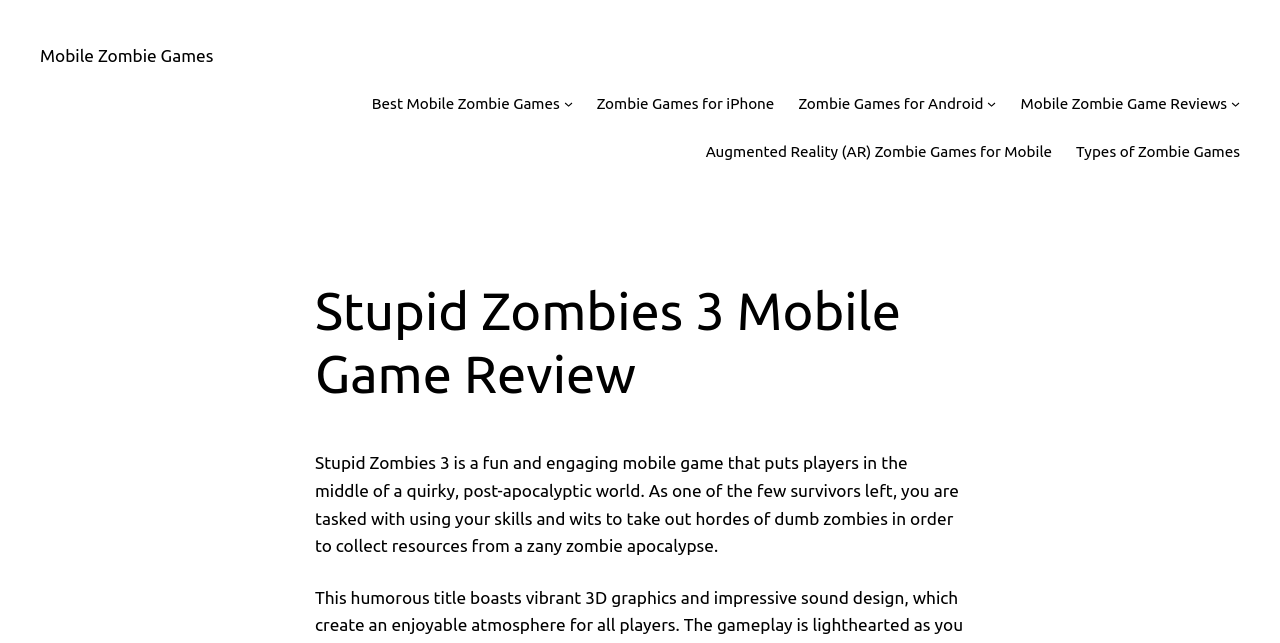Determine the bounding box coordinates of the region to click in order to accomplish the following instruction: "Read Stupid Zombies 3 Mobile Game Review". Provide the coordinates as four float numbers between 0 and 1, specifically [left, top, right, bottom].

[0.246, 0.435, 0.754, 0.631]